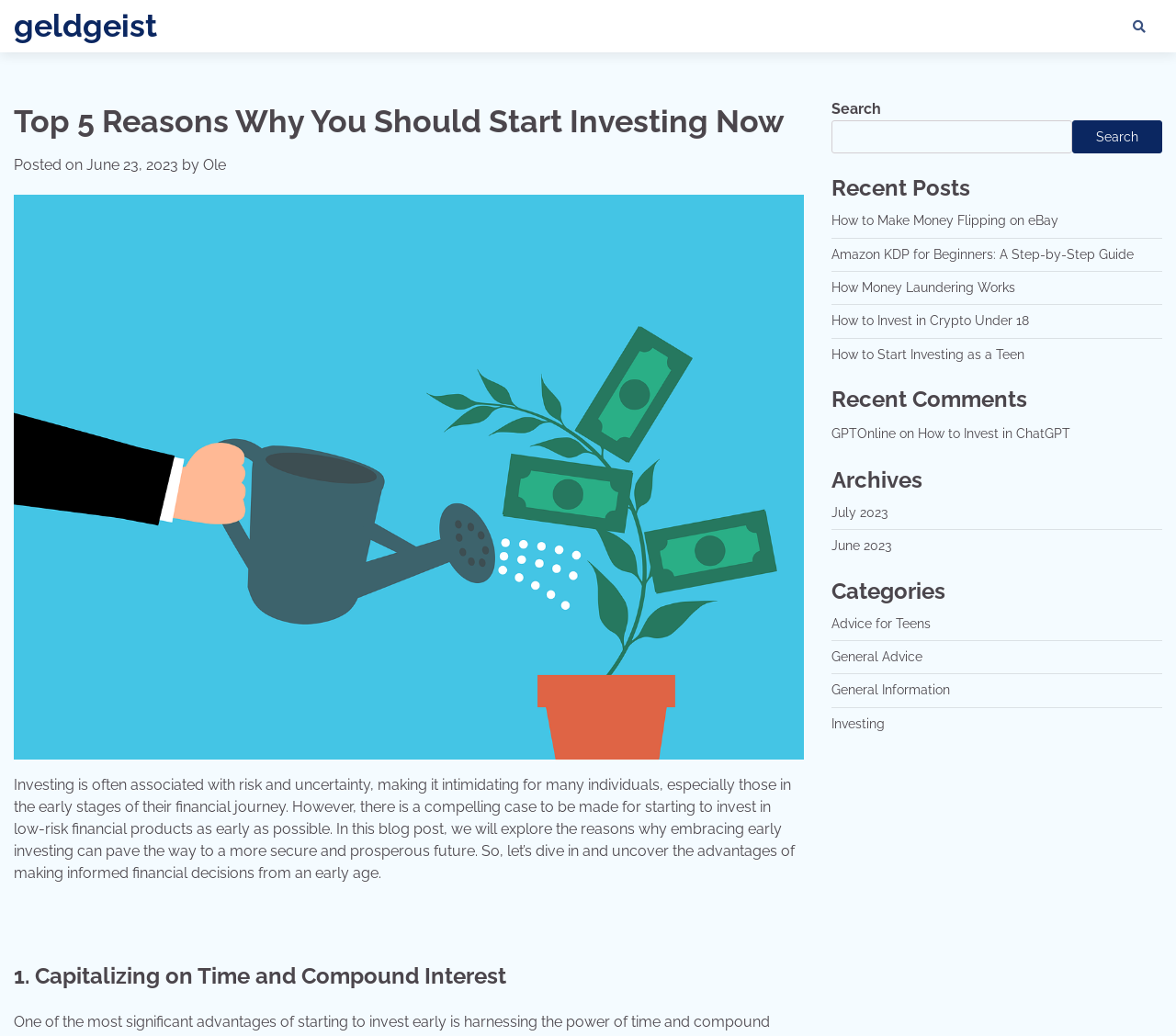Locate the bounding box coordinates of the clickable region necessary to complete the following instruction: "Read the article 'How to Make Money Flipping on eBay'". Provide the coordinates in the format of four float numbers between 0 and 1, i.e., [left, top, right, bottom].

[0.707, 0.206, 0.9, 0.22]